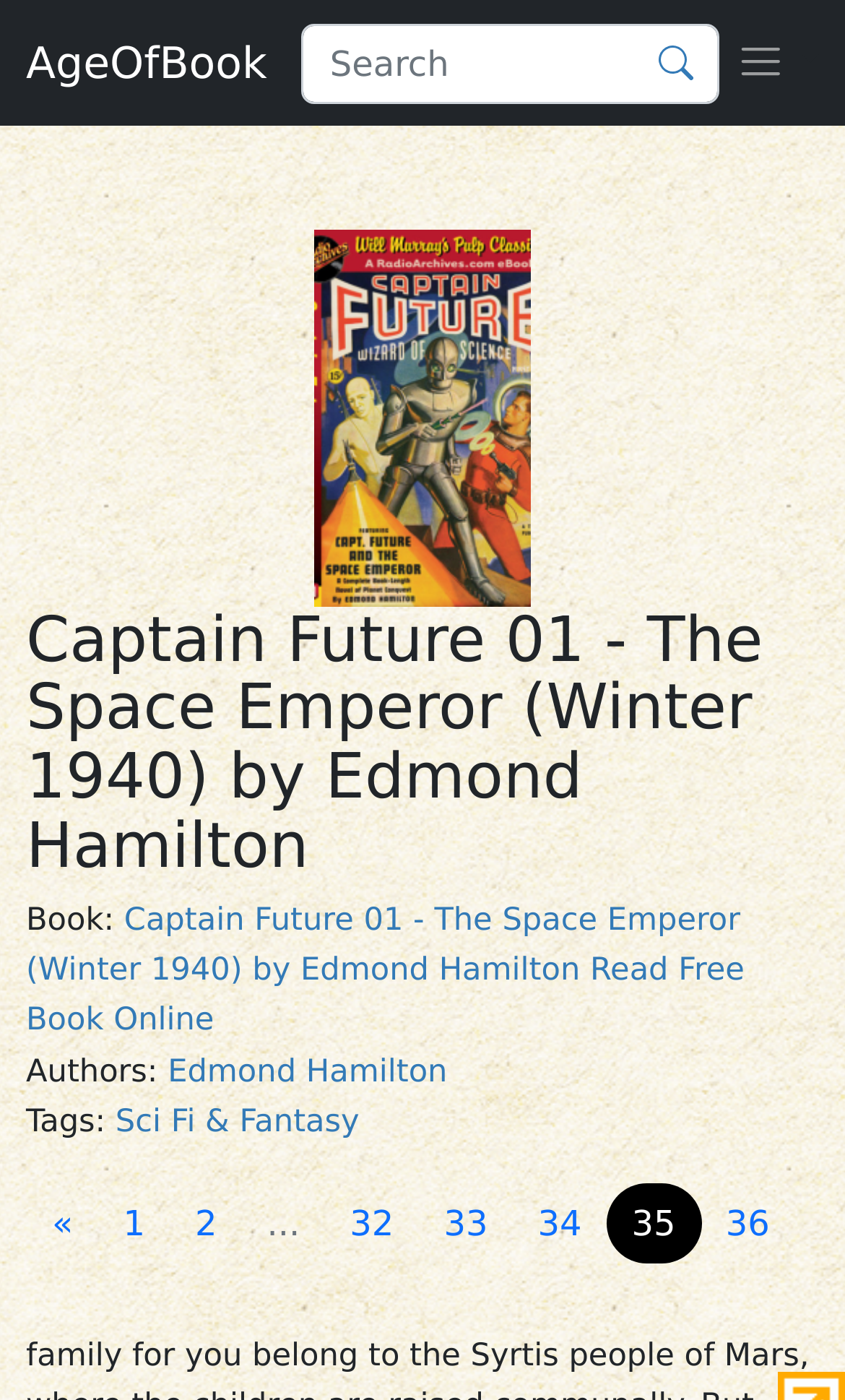Please determine the headline of the webpage and provide its content.

Captain Future 01 - The Space Emperor (Winter 1940) by Edmond Hamilton